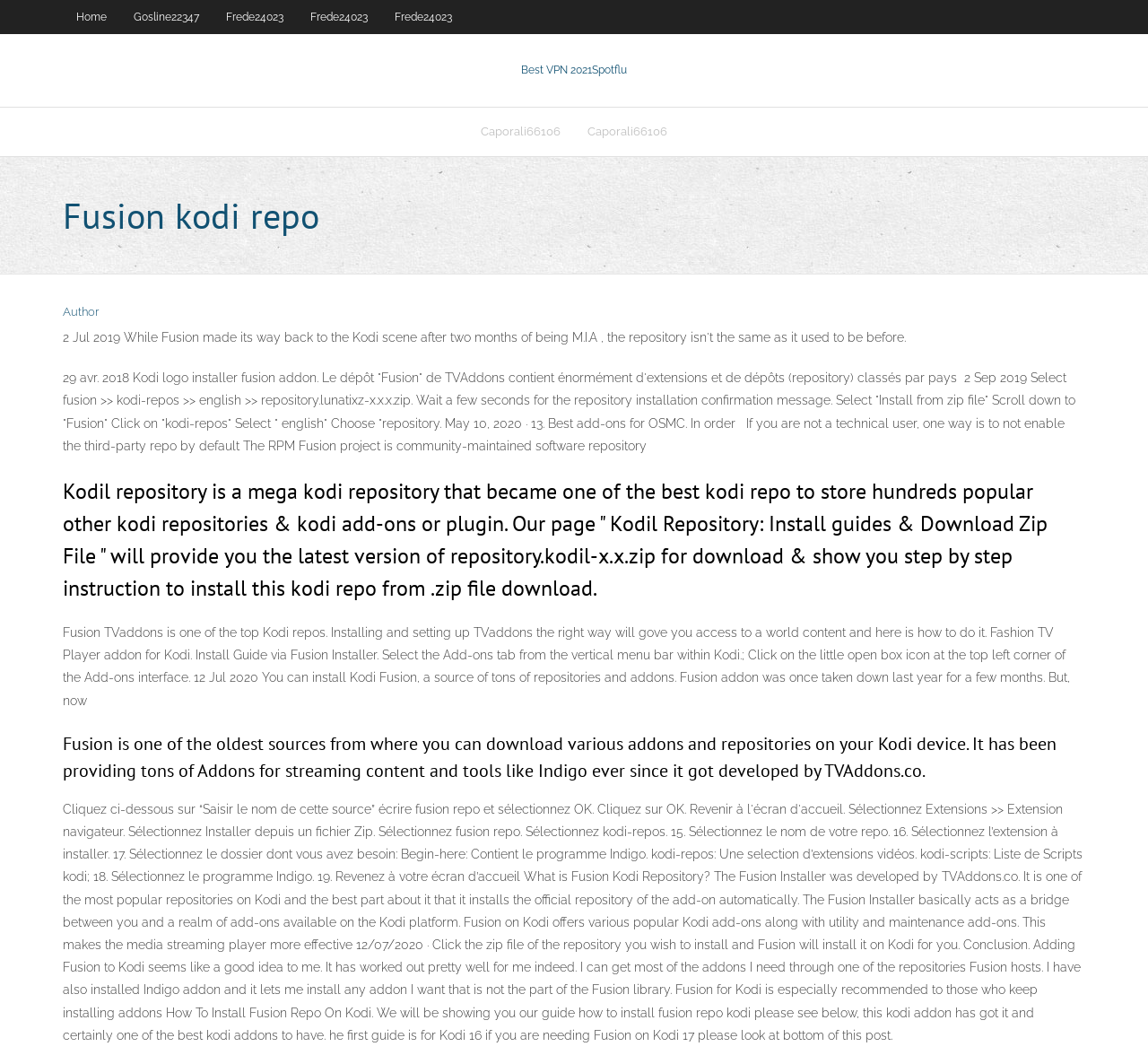Answer with a single word or phrase: 
What is the main topic of this webpage?

Kodi repositories